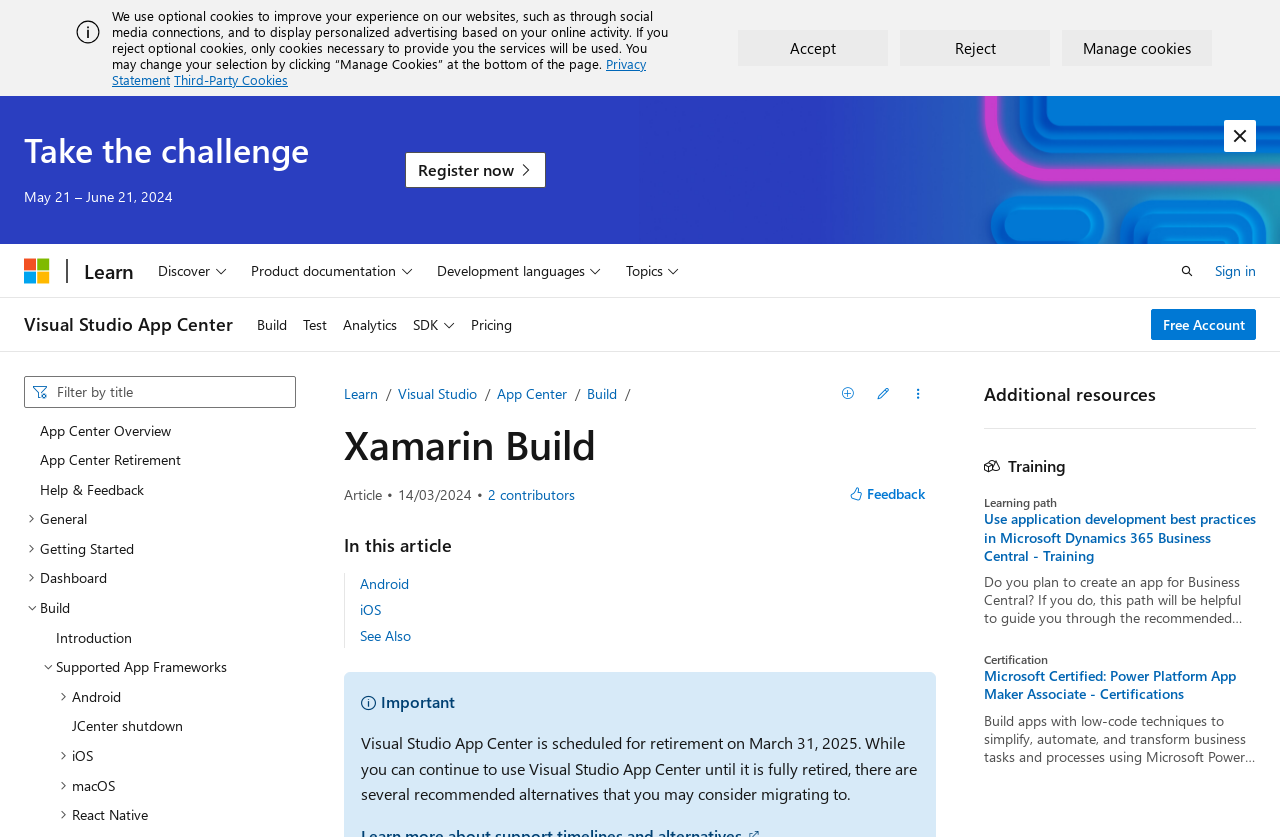Could you locate the bounding box coordinates for the section that should be clicked to accomplish this task: "Feedback".

[0.655, 0.571, 0.731, 0.609]